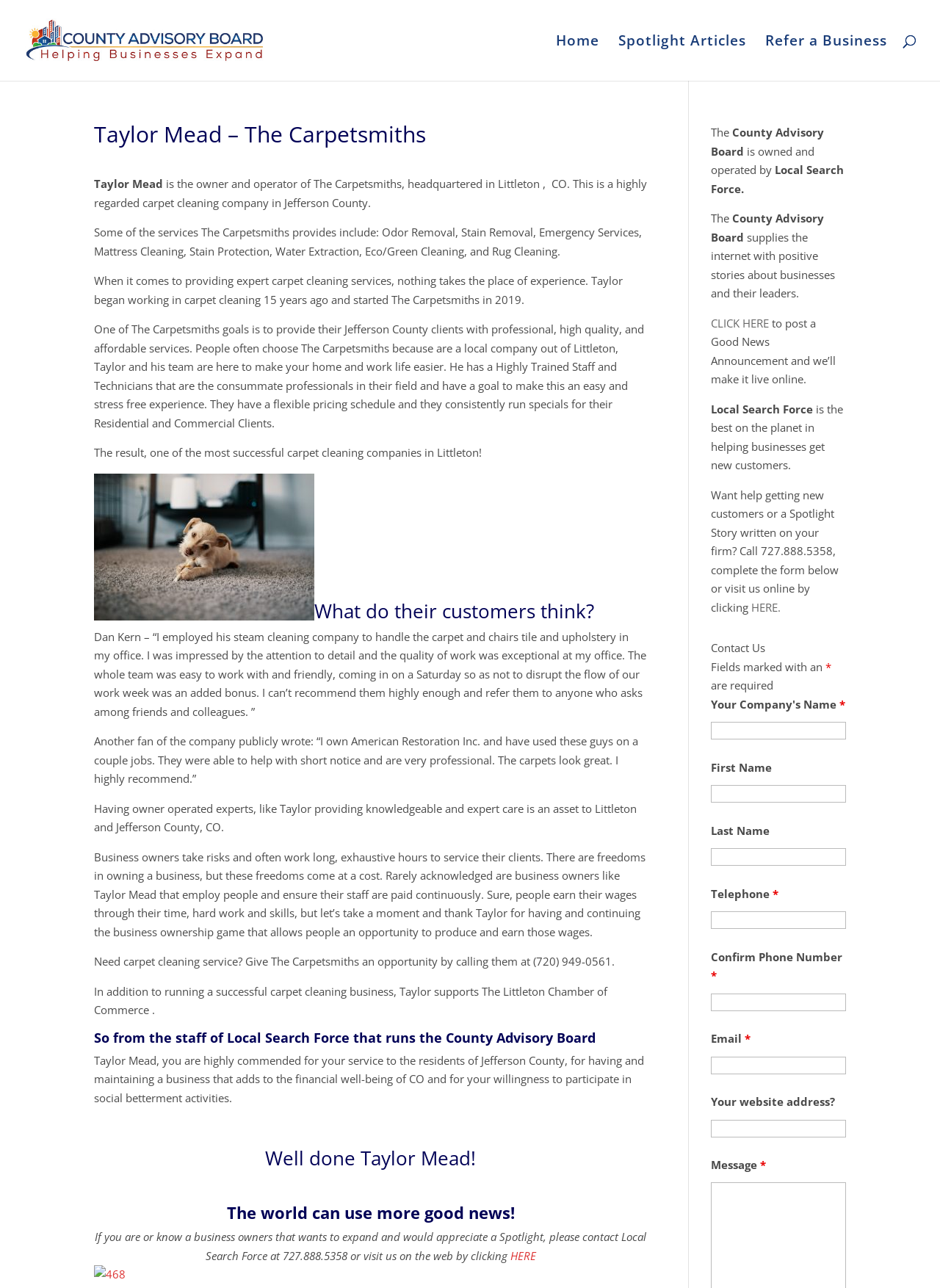Identify the bounding box for the UI element described as: "alt="County Advisory Board"". The coordinates should be four float numbers between 0 and 1, i.e., [left, top, right, bottom].

[0.027, 0.025, 0.454, 0.036]